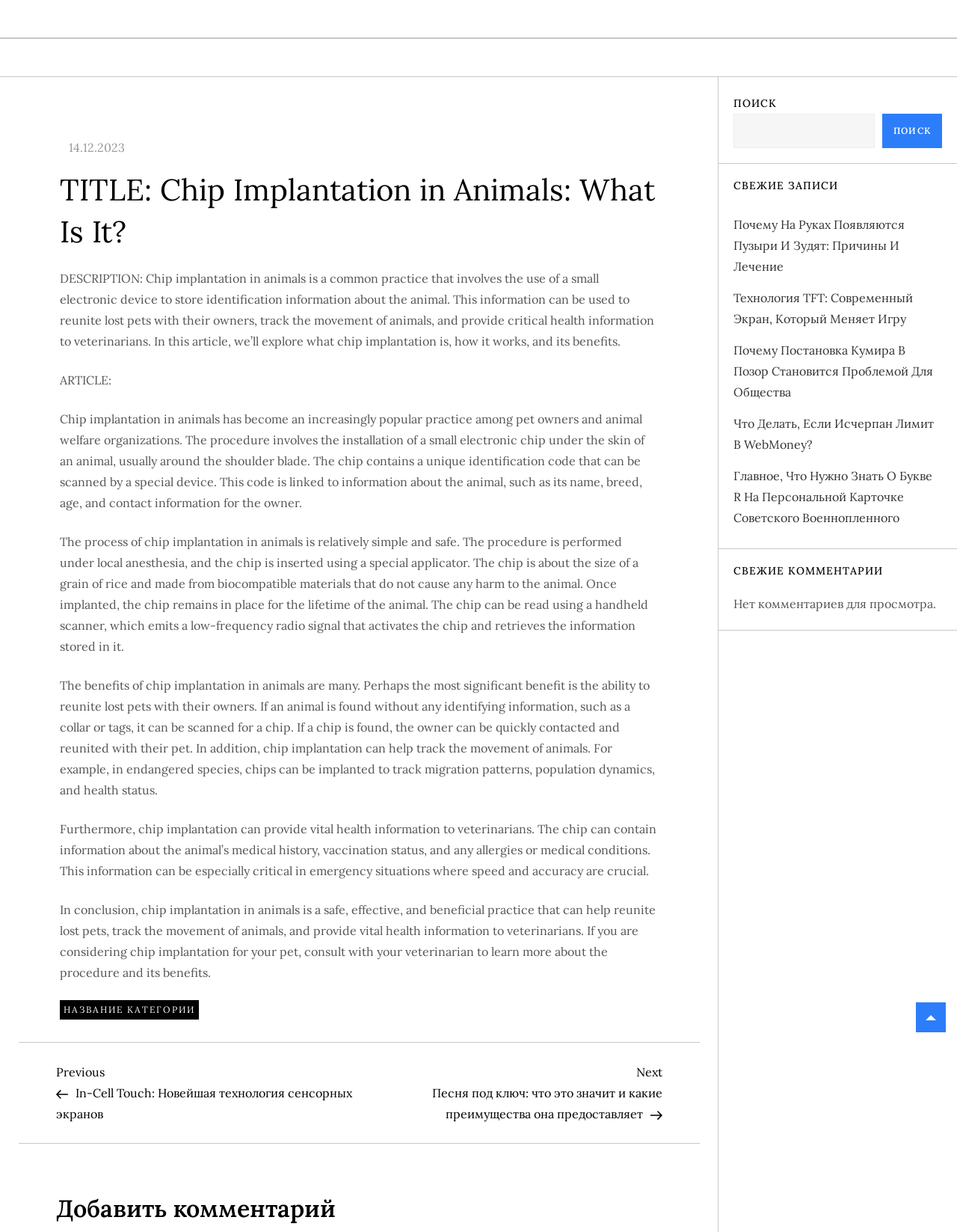Select the bounding box coordinates of the element I need to click to carry out the following instruction: "Add a comment".

[0.058, 0.968, 0.692, 0.995]